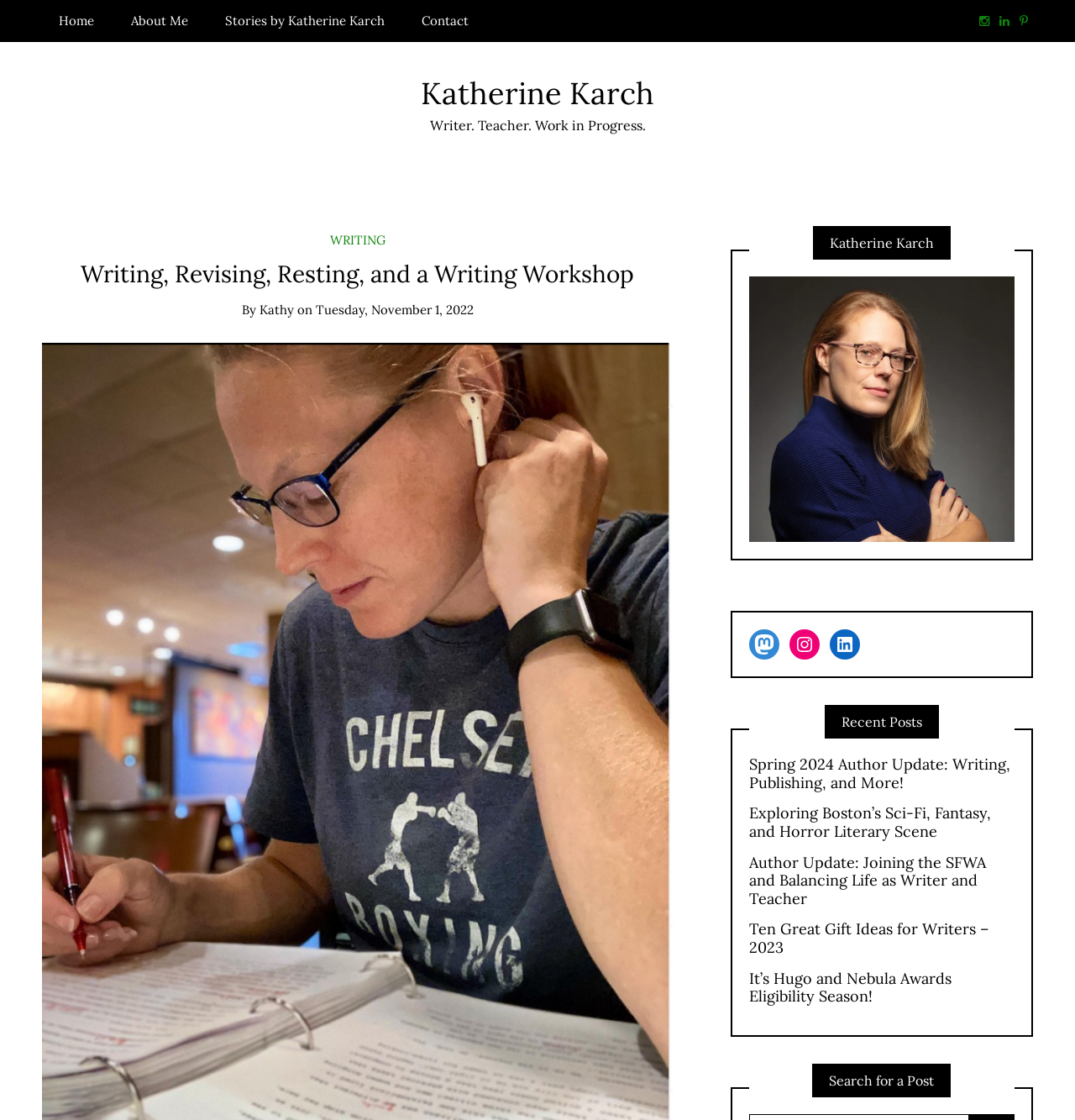Identify the bounding box coordinates of the specific part of the webpage to click to complete this instruction: "Share this post on Twitter".

None